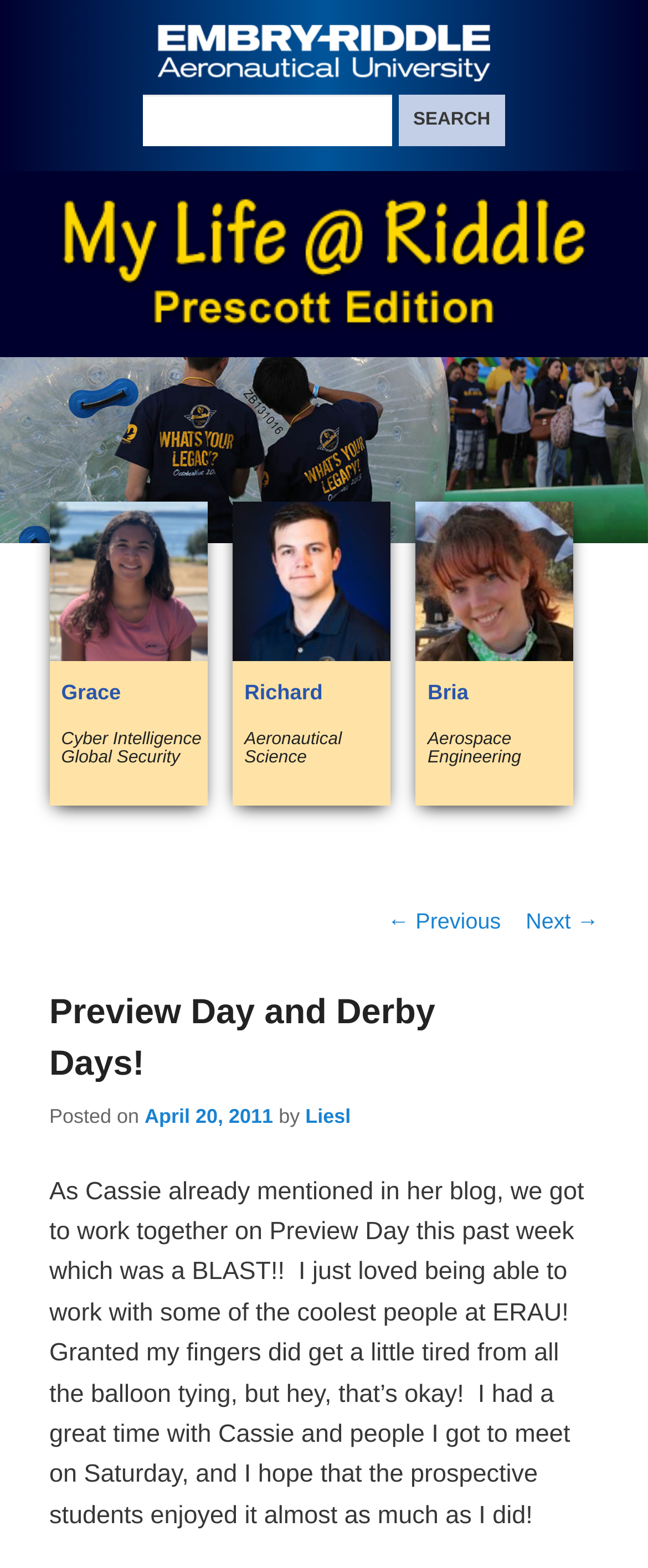Please pinpoint the bounding box coordinates for the region I should click to adhere to this instruction: "Go to Embry-Riddle Aeronautical University homepage".

[0.244, 0.038, 0.756, 0.056]